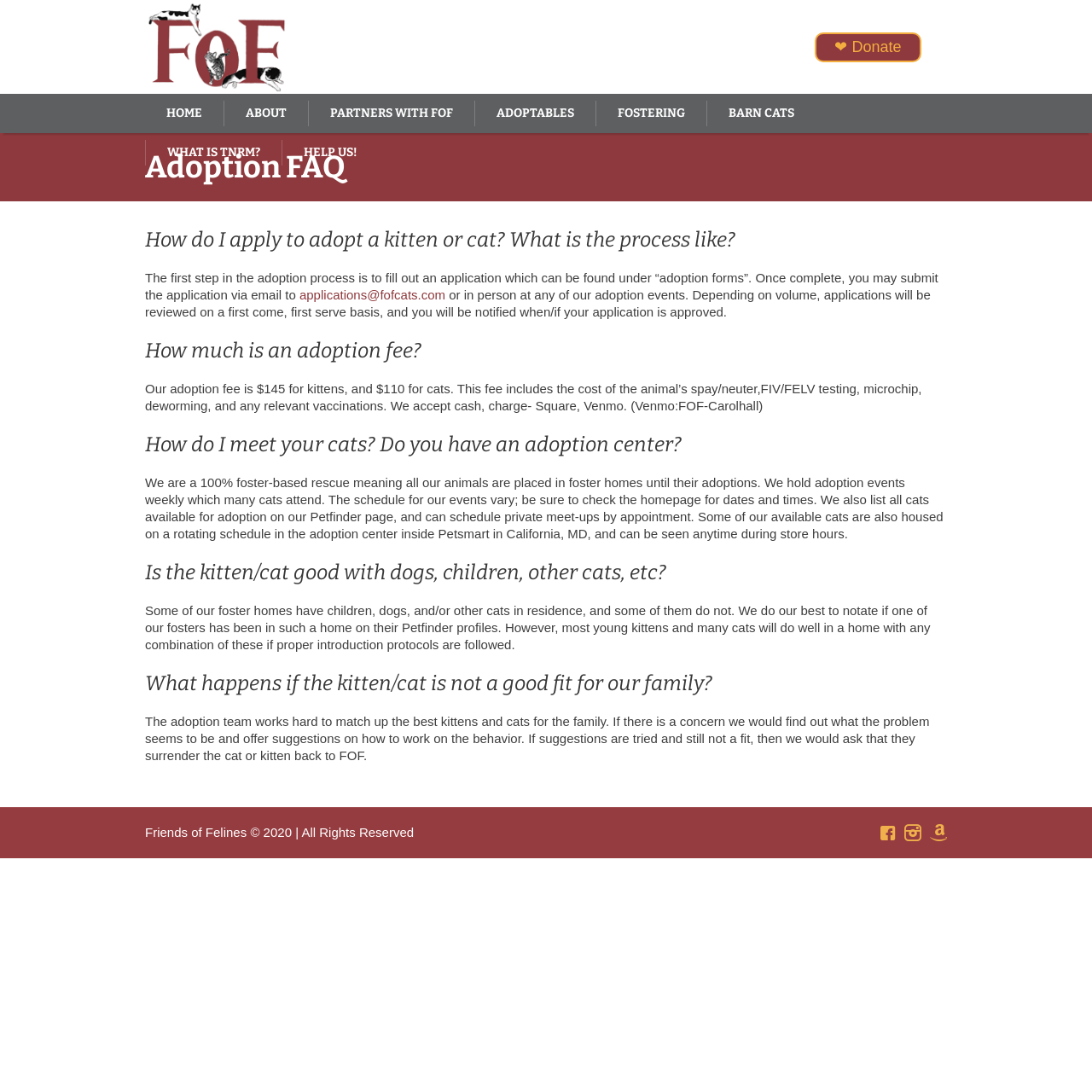Explain in detail what you observe on this webpage.

The webpage is about the adoption process of kittens and cats from Friends of Felines. At the top, there is a header section with a logo image of Friends of Felines on the left and a "Donate" link on the right. Below the header, there is a navigation menu with links to different sections of the website, including "HOME", "ABOUT", "PARTNERS WITH FOF", "ADOPTABLES", "FOSTERING", "BARN CATS", "WHAT IS TNRM?", and "HELP US!".

The main content of the webpage is divided into sections, each with a heading and a paragraph of text. The first section is about the adoption process, explaining that the first step is to fill out an application, which can be found under "adoption forms". The application can be submitted via email or in person at an adoption event.

The next section is about the adoption fee, which is $145 for kittens and $110 for cats. This fee includes the cost of spaying/neutering, testing, microchipping, deworming, and vaccinations. The webpage also mentions that they accept cash, credit card, and Venmo payments.

The following sections provide information about meeting the cats, including that they are a 100% foster-based rescue and hold adoption events weekly. They also list available cats on their Petfinder page and can schedule private meet-ups by appointment. Some cats are also housed in an adoption center inside Petsmart in California, MD.

The webpage also answers questions about the compatibility of the kittens/cats with dogs, children, and other cats, stating that some foster homes have these and some do not. They note that proper introduction protocols are important for a successful adoption.

Finally, the webpage explains what happens if the kitten/cat is not a good fit for the family, stating that the adoption team will work with the family to resolve any issues and, if necessary, take the cat back.

At the bottom of the webpage, there are social media links and a copyright notice.